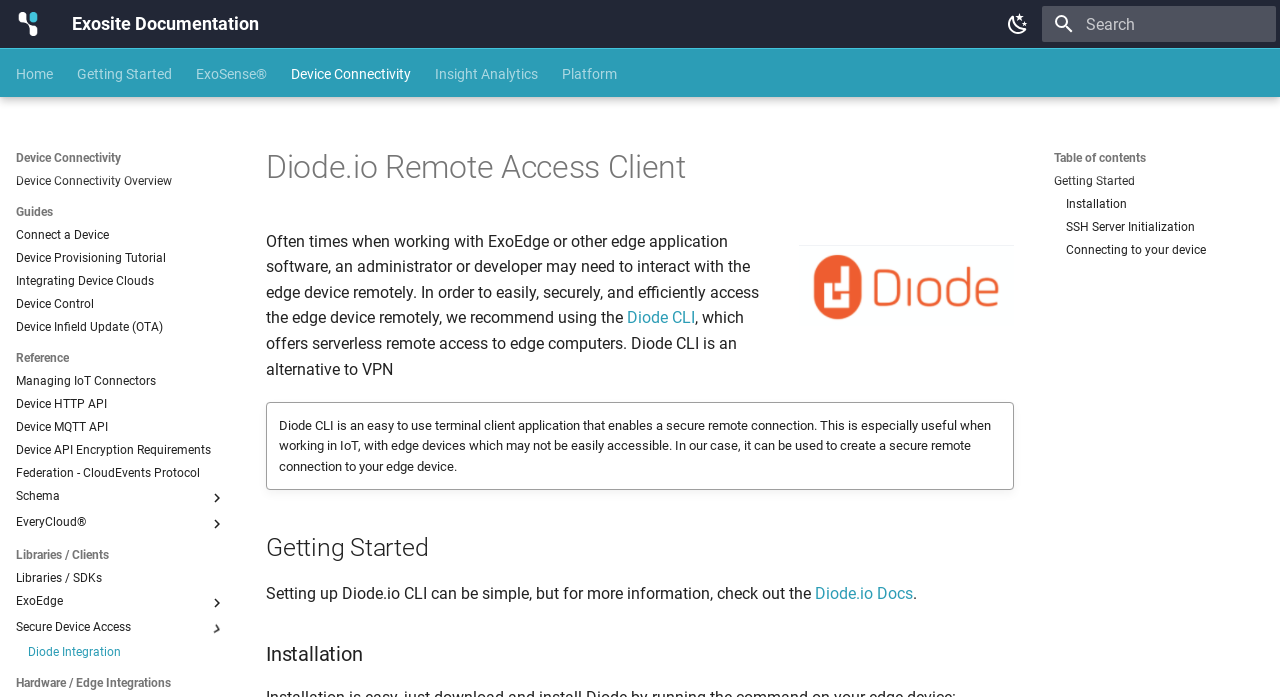Please examine the image and provide a detailed answer to the question: What is the purpose of Diode CLI?

According to the webpage, Diode CLI is a terminal client application that enables a secure remote connection to edge devices, which is especially useful when working in IoT with edge devices that may not be easily accessible.